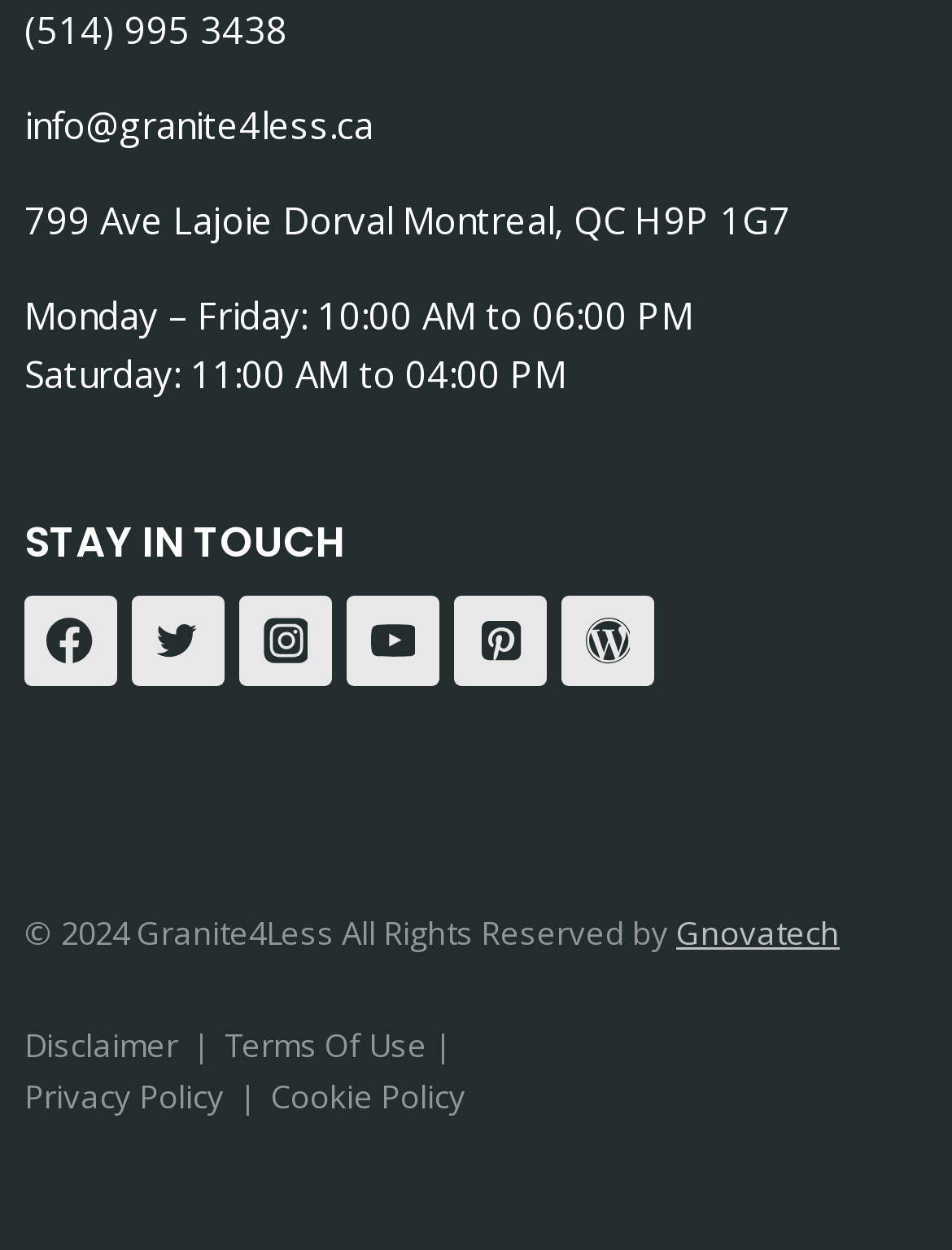Please provide the bounding box coordinates for the element that needs to be clicked to perform the instruction: "View the terms of use". The coordinates must consist of four float numbers between 0 and 1, formatted as [left, top, right, bottom].

[0.236, 0.818, 0.456, 0.853]